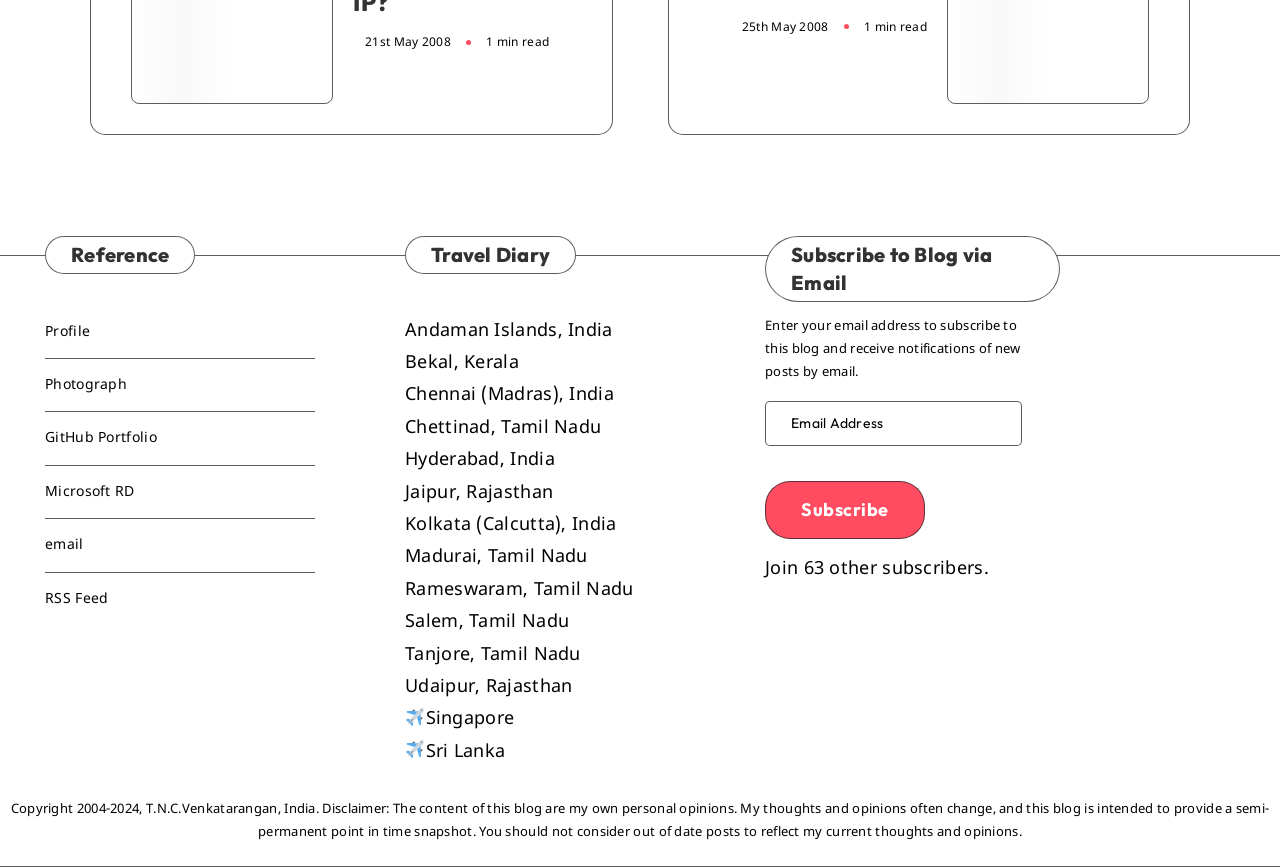Please specify the bounding box coordinates of the clickable region necessary for completing the following instruction: "Click on the 'Profile' link". The coordinates must consist of four float numbers between 0 and 1, i.e., [left, top, right, bottom].

[0.035, 0.369, 0.07, 0.398]